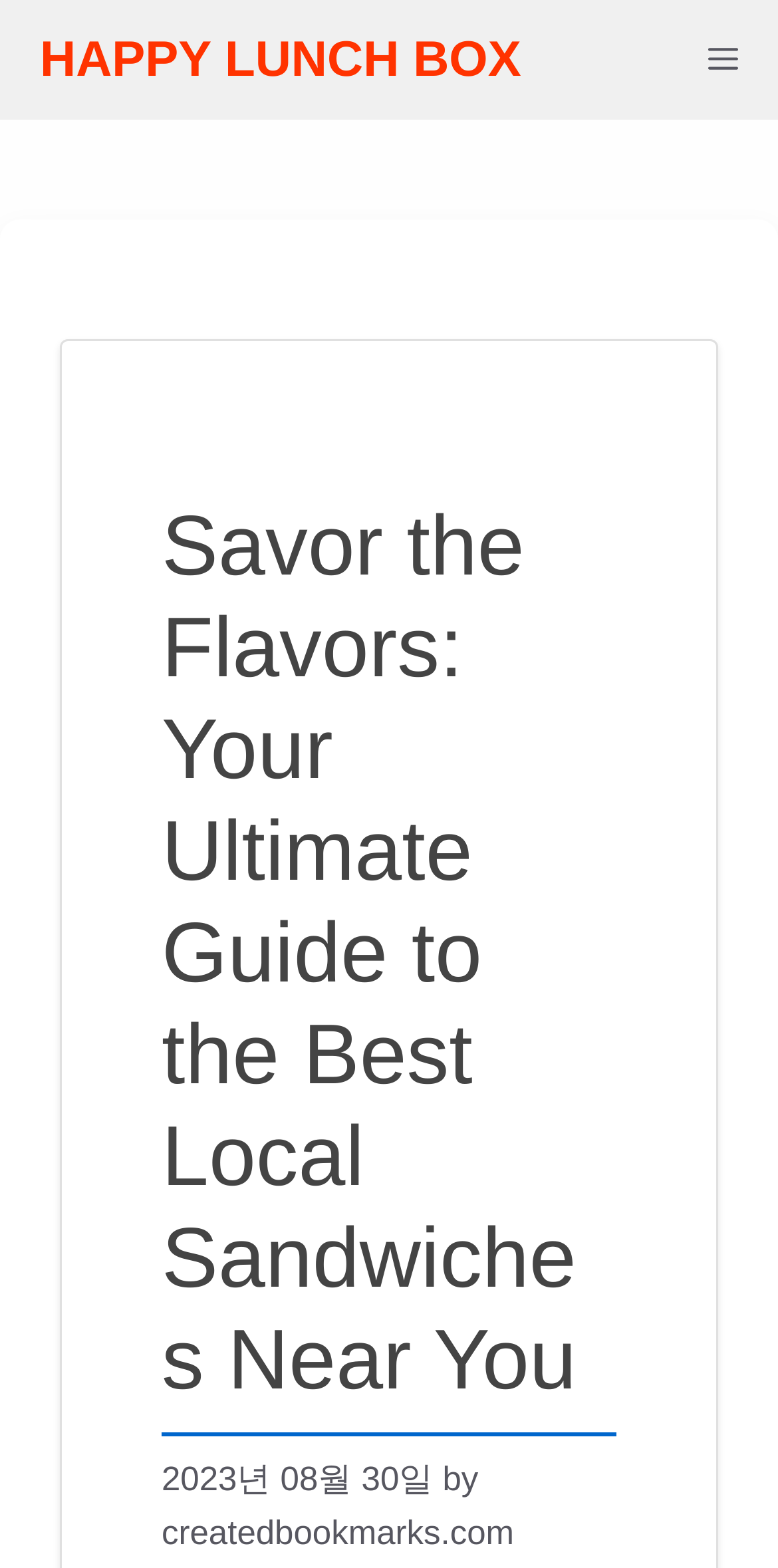What is the name of the website?
Using the image, give a concise answer in the form of a single word or short phrase.

Happy lunch box